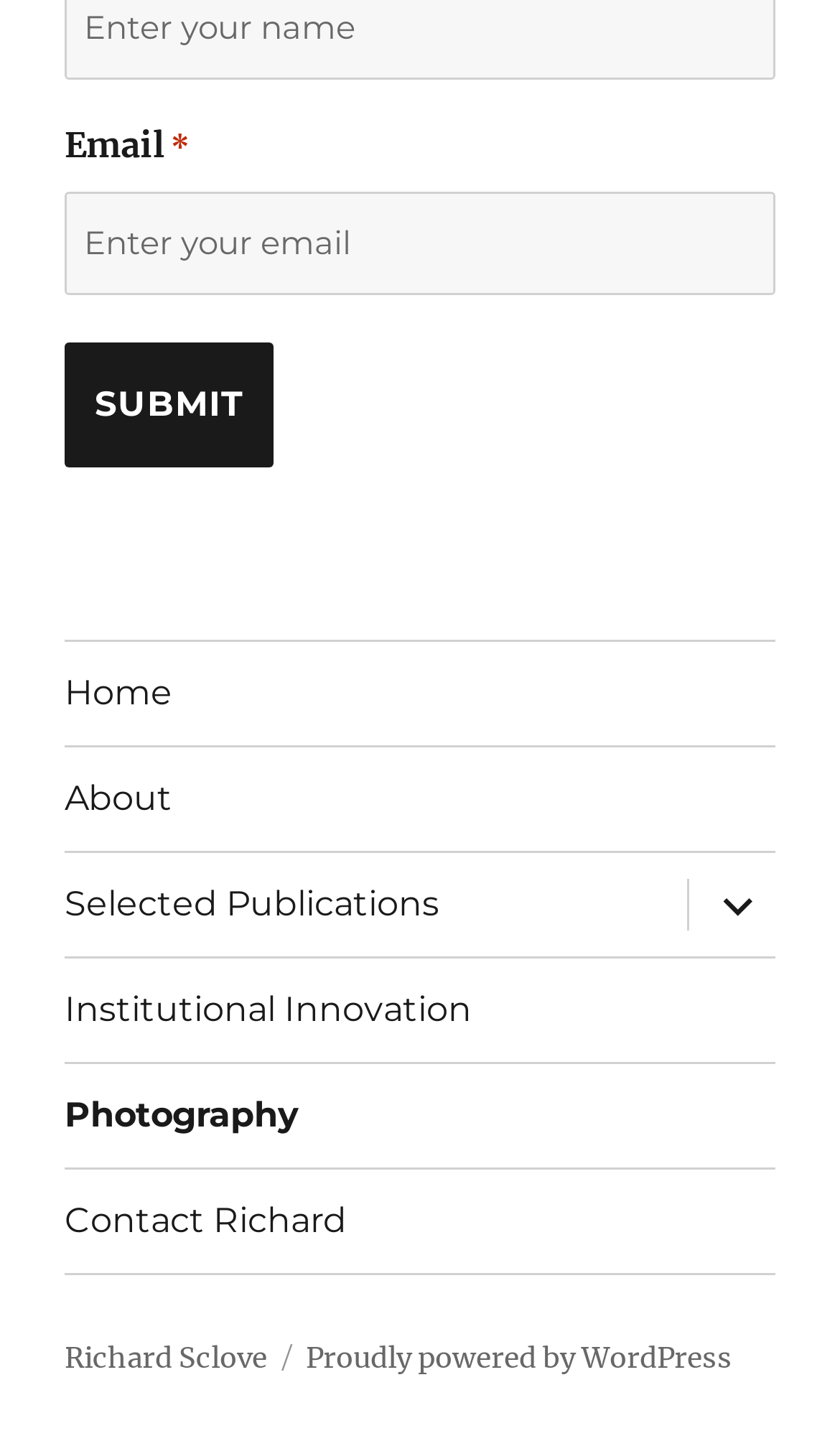Locate the bounding box coordinates of the clickable part needed for the task: "Enter email address".

[0.077, 0.133, 0.923, 0.205]